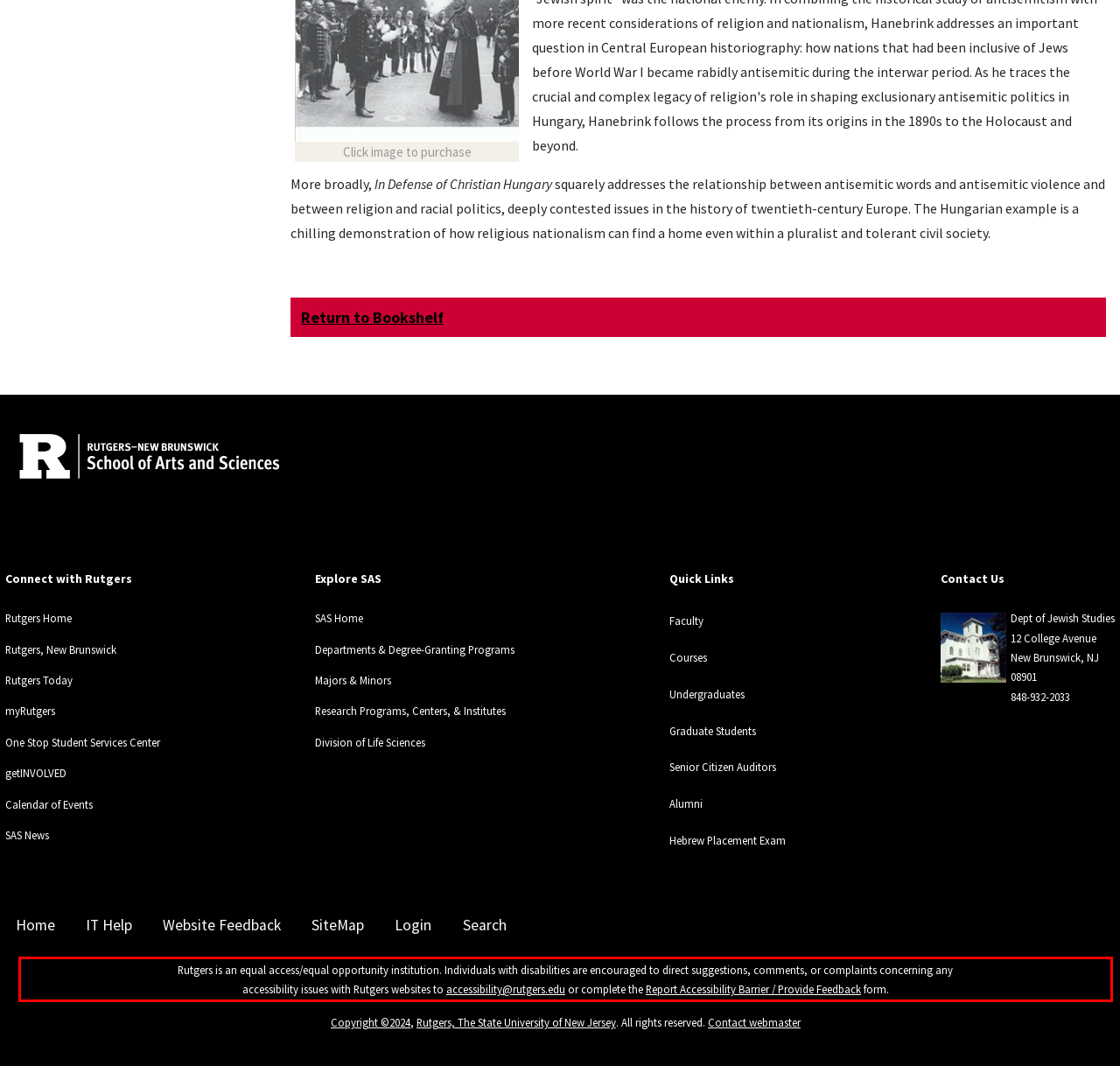Examine the webpage screenshot and use OCR to obtain the text inside the red bounding box.

Rutgers is an equal access/equal opportunity institution. Individuals with disabilities are encouraged to direct suggestions, comments, or complaints concerning any accessibility issues with Rutgers websites to accessibility@rutgers.edu or complete the Report Accessibility Barrier / Provide Feedback form.